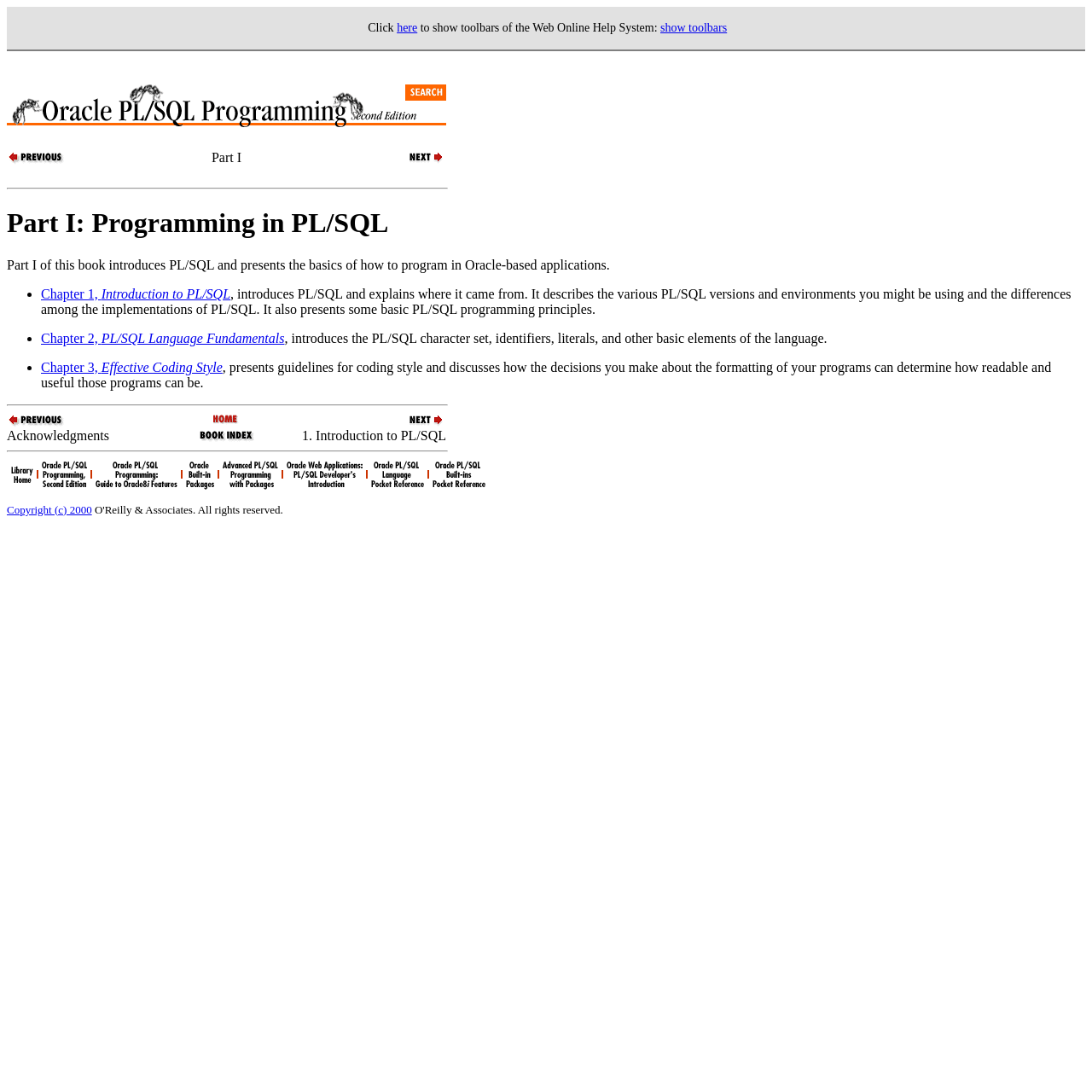Identify the bounding box coordinates for the UI element described as follows: Copyright (c) 2000. Use the format (top-left x, top-left y, bottom-right x, bottom-right y) and ensure all values are floating point numbers between 0 and 1.

[0.006, 0.461, 0.084, 0.472]